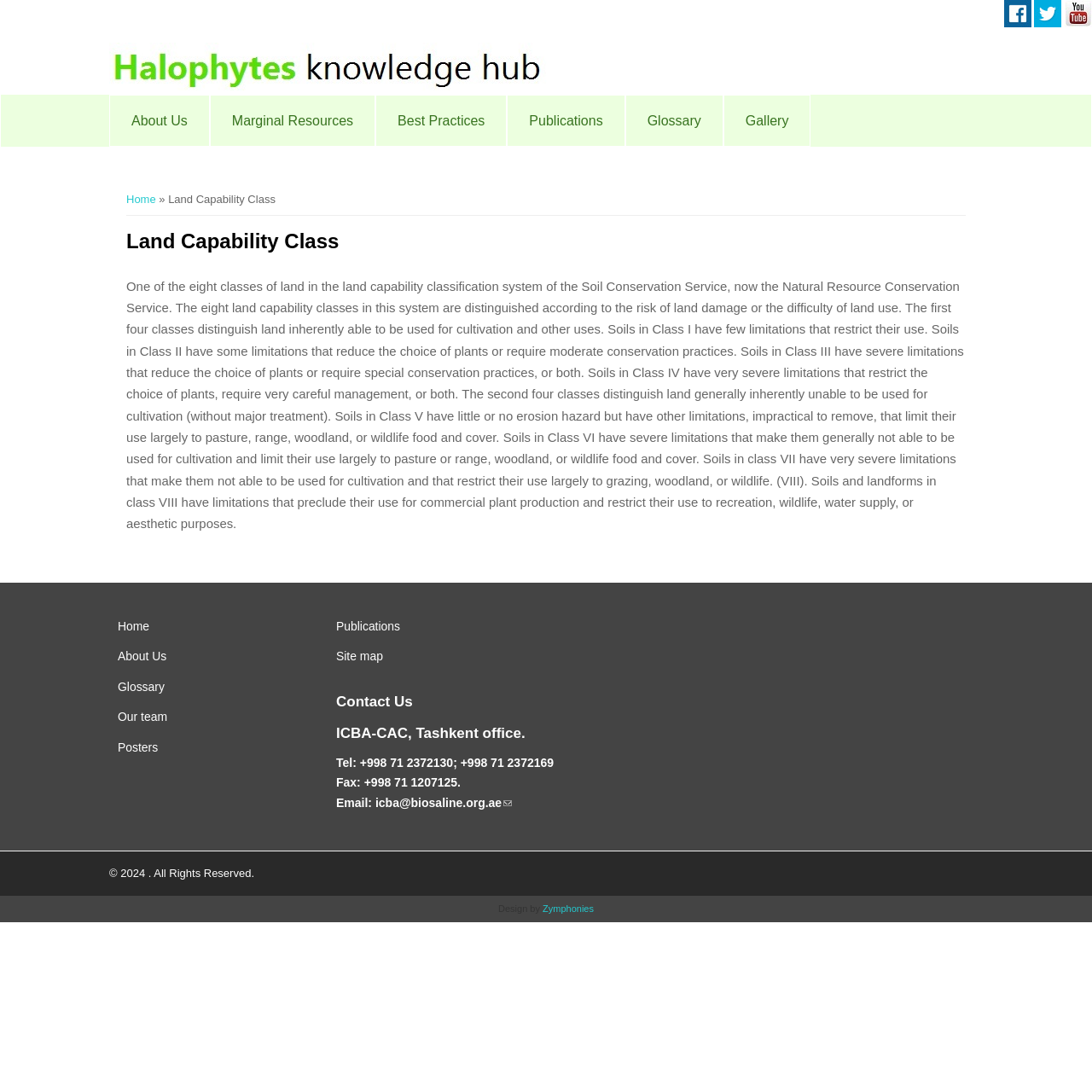Where is the ICBA-CAC Tashkent office located?
Answer the question with a single word or phrase, referring to the image.

Tashkent